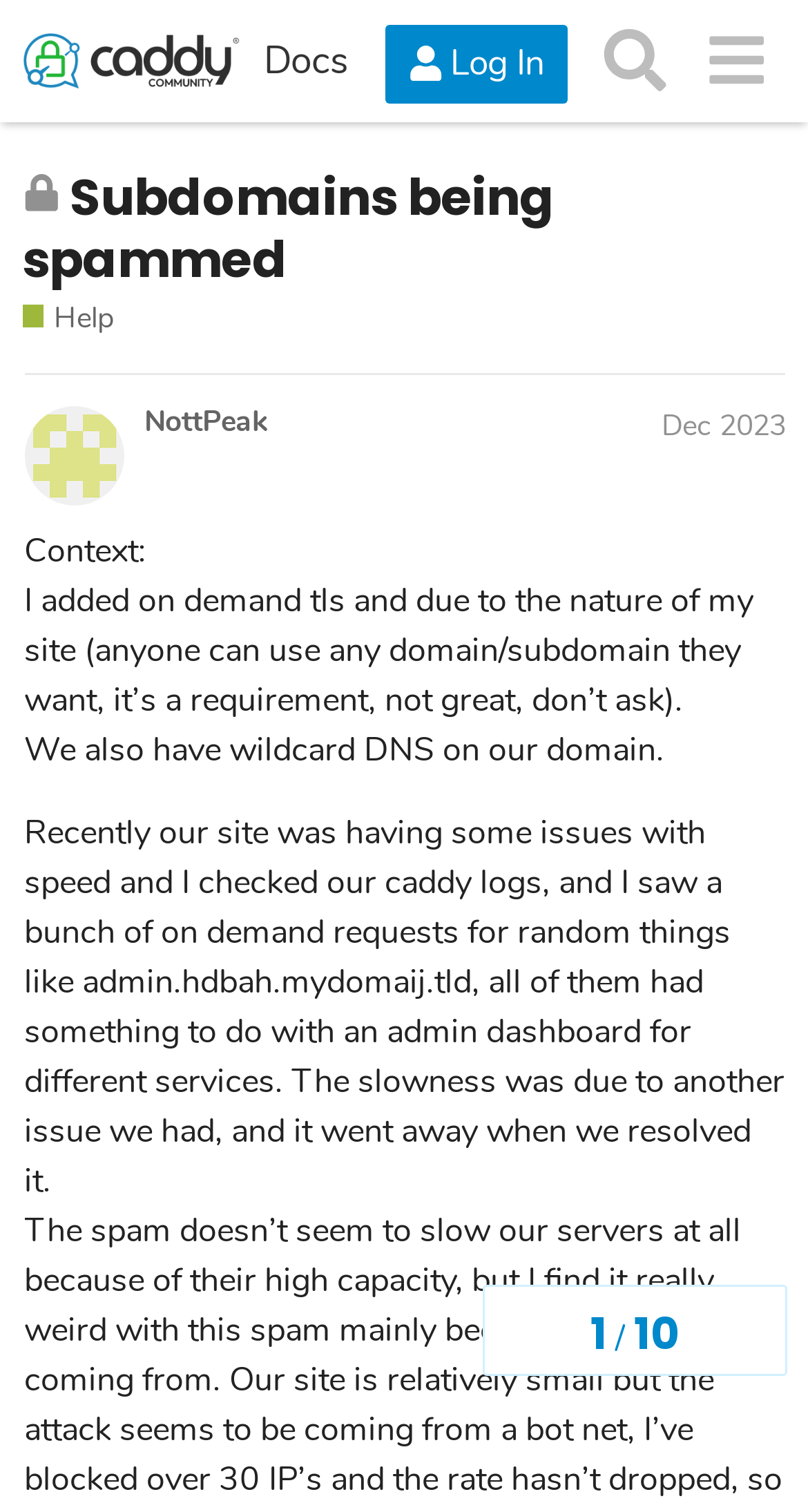Please reply to the following question using a single word or phrase: 
What is the purpose of the 'Help' section?

Give and receive help